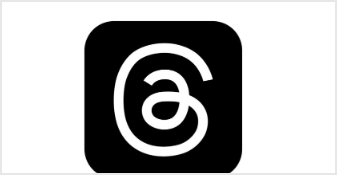What is the focus of the 'Threads' platform?
From the details in the image, answer the question comprehensively.

The caption states that the logo of 'Threads' reflects the platform's focus on text-based communication and social interaction, indicating that the platform is designed for users to engage in conversations and interact with each other through text-based means.